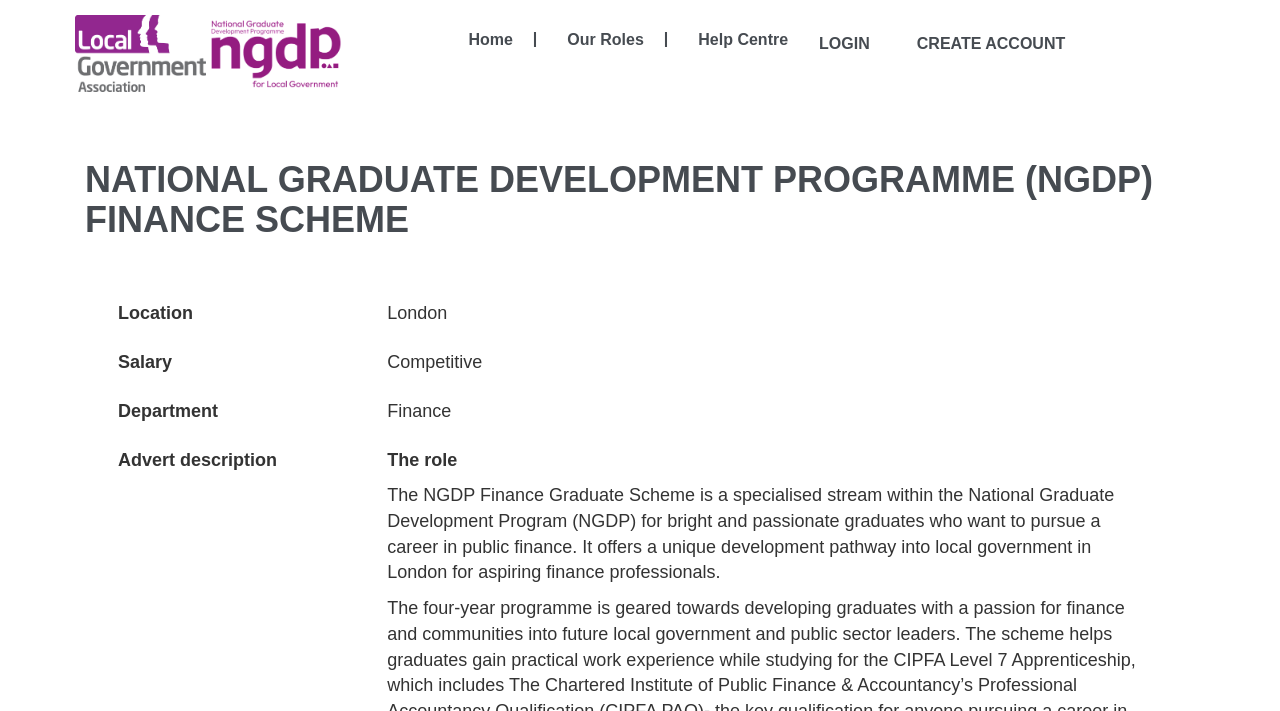Determine the bounding box coordinates for the HTML element mentioned in the following description: "Home". The coordinates should be a list of four floats ranging from 0 to 1, represented as [left, top, right, bottom].

[0.354, 0.021, 0.432, 0.091]